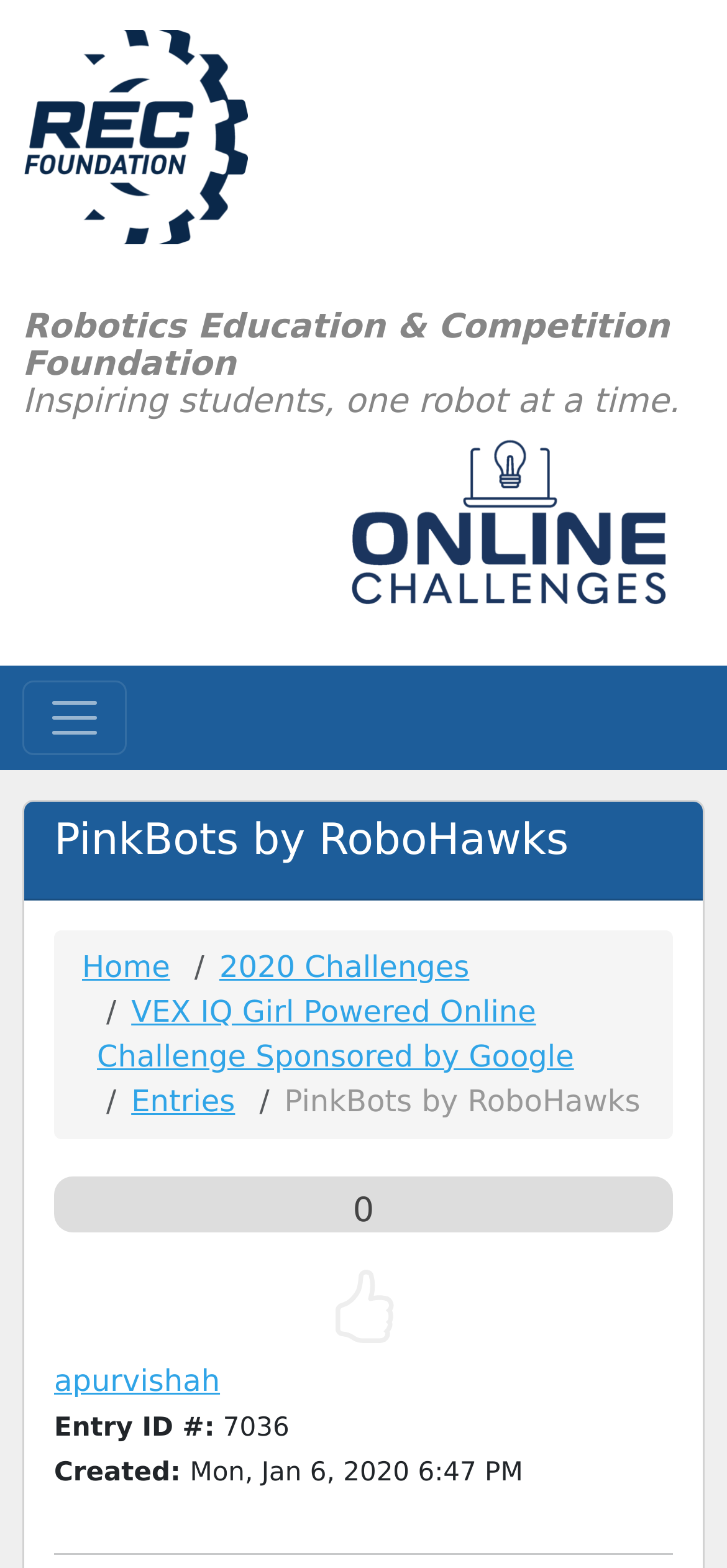Pinpoint the bounding box coordinates of the area that must be clicked to complete this instruction: "Visit Robotics Education & Competition Foundation website".

[0.031, 0.075, 0.341, 0.097]